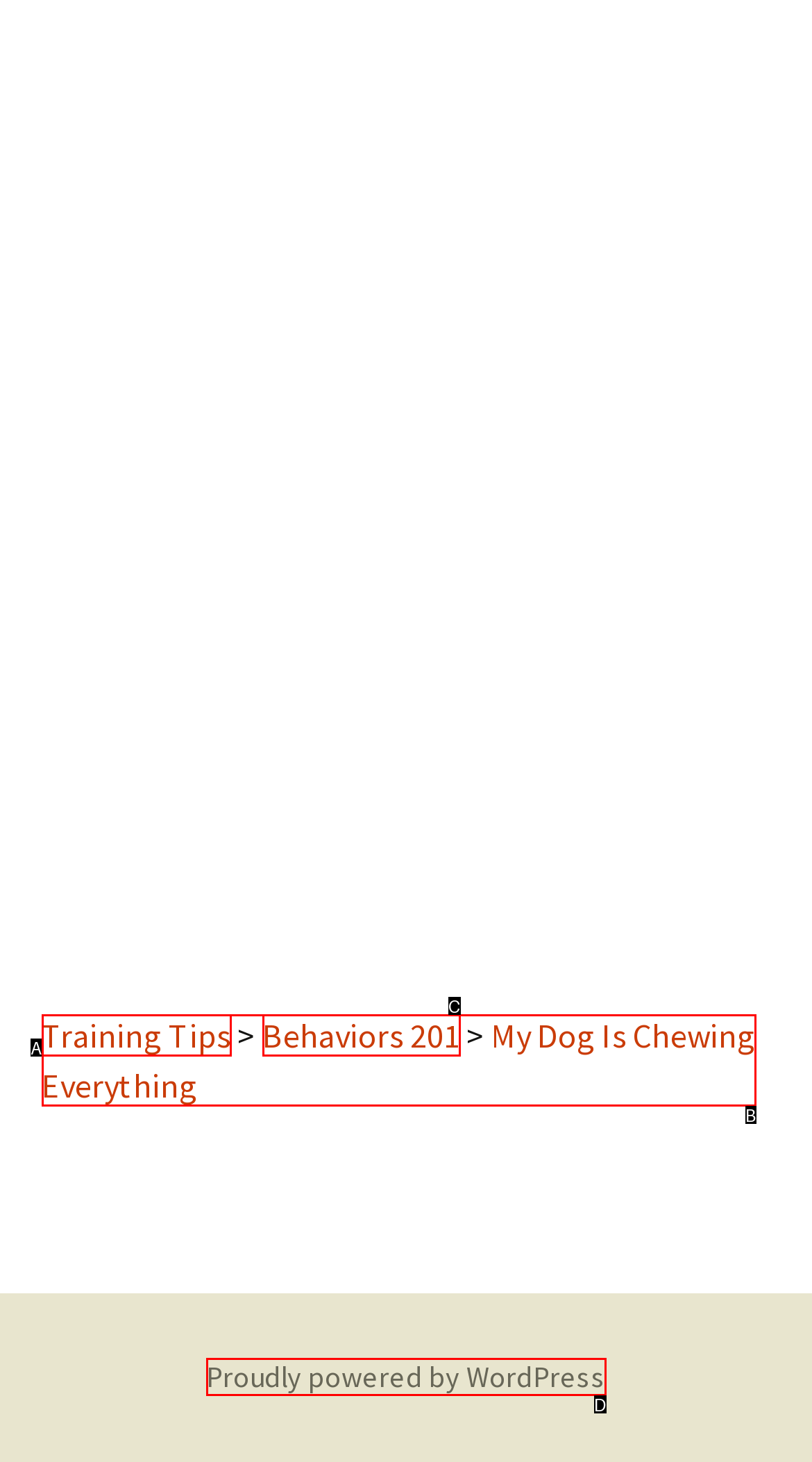Select the appropriate option that fits: Proudly powered by WordPress
Reply with the letter of the correct choice.

D